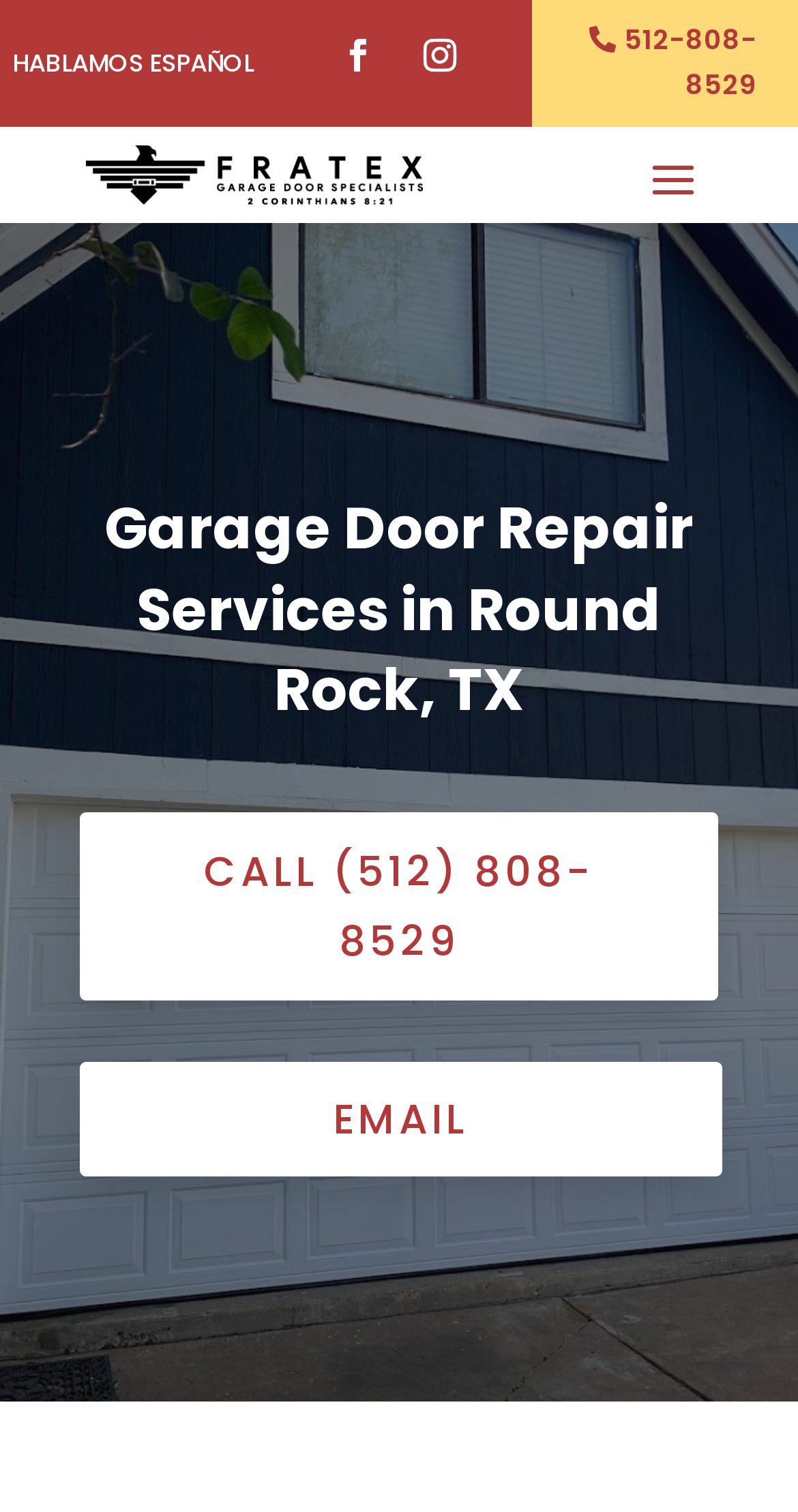Create a detailed narrative describing the layout and content of the webpage.

The webpage appears to be a service provider's website, specifically focused on garage door repair services in Round Rock, Texas. At the top-left corner, there is a logo of the company, Fratex, which is accompanied by a heading that reads "Garage Door Repair Services in Round Rock, TX". 

Below the logo, there are three social media links, represented by icons, positioned horizontally. To the right of these icons, there is a phone number "512-808-8529" with a mobile phone icon preceding it. 

Above the phone number, there is a small text "HABLAMOS ESPAÑOL", which translates to "We speak Spanish". This text is positioned at the top of the page, slightly to the right of the center.

Further down, there are two call-to-action links, "CALL (512) 808-8529" and "EMAIL", which are placed vertically, one below the other. These links are positioned at the top-right section of the page.